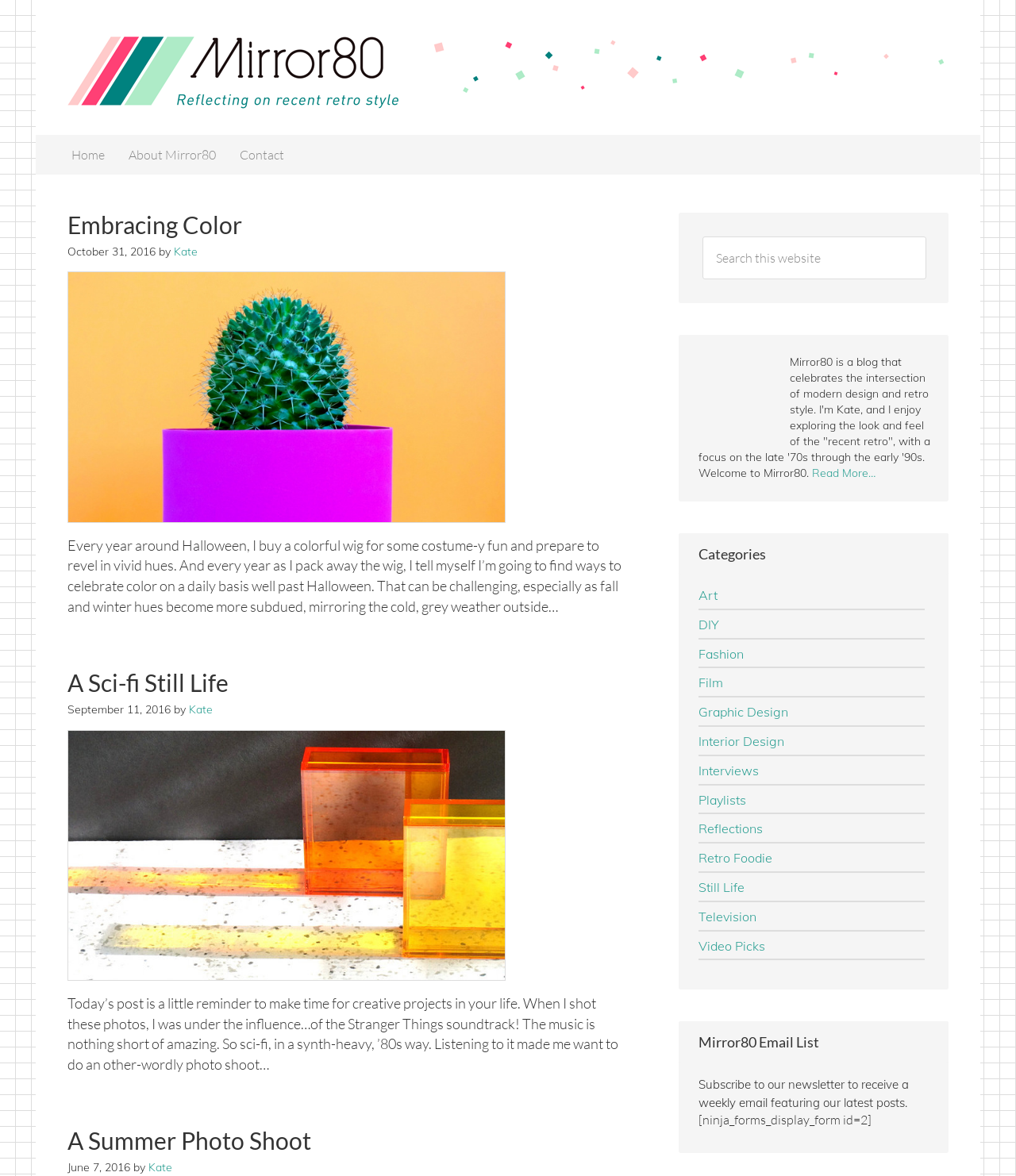Locate the bounding box coordinates of the area that needs to be clicked to fulfill the following instruction: "read more about Mirror80". The coordinates should be in the format of four float numbers between 0 and 1, namely [left, top, right, bottom].

[0.799, 0.396, 0.862, 0.408]